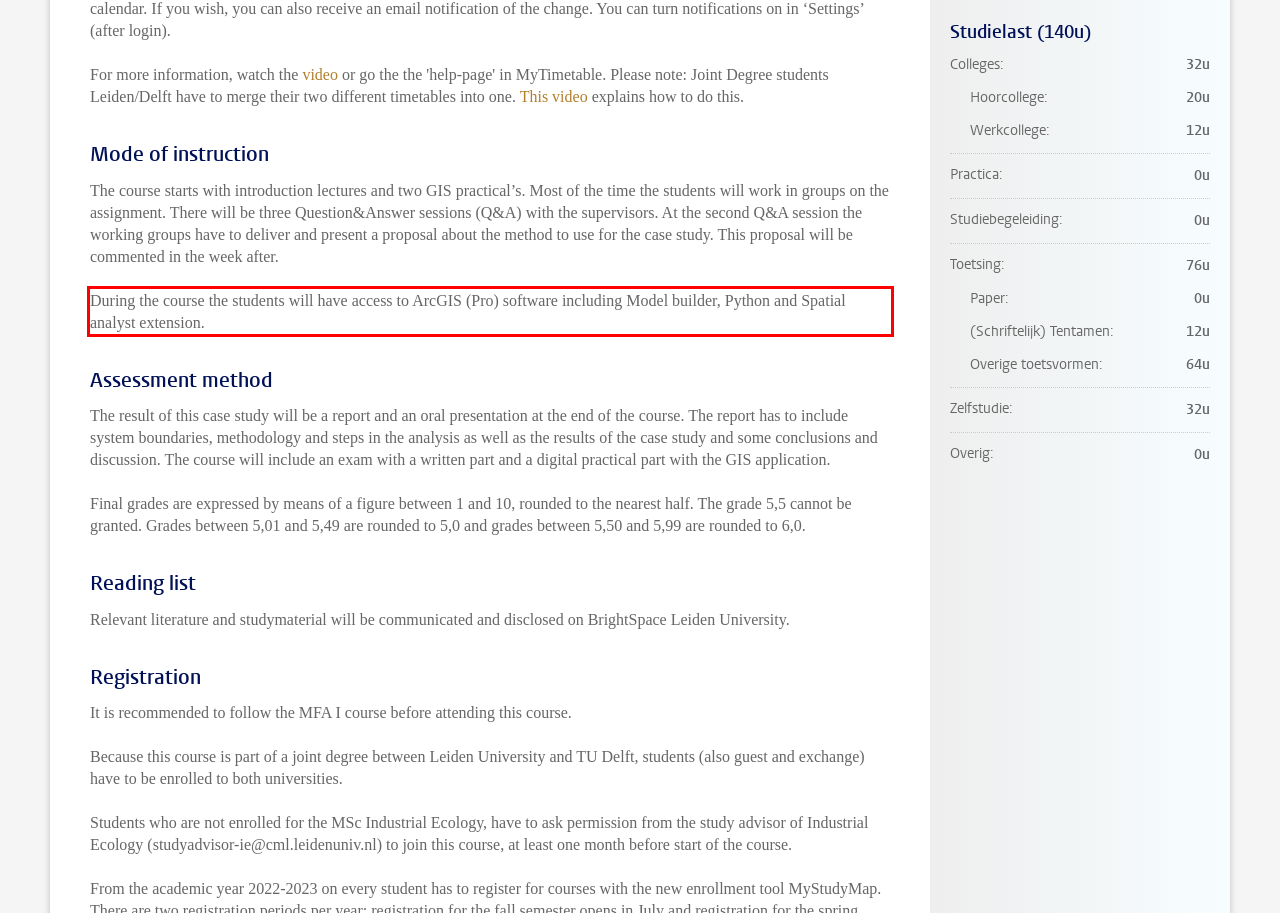Examine the webpage screenshot and use OCR to recognize and output the text within the red bounding box.

During the course the students will have access to ArcGIS (Pro) software including Model builder, Python and Spatial analyst extension.